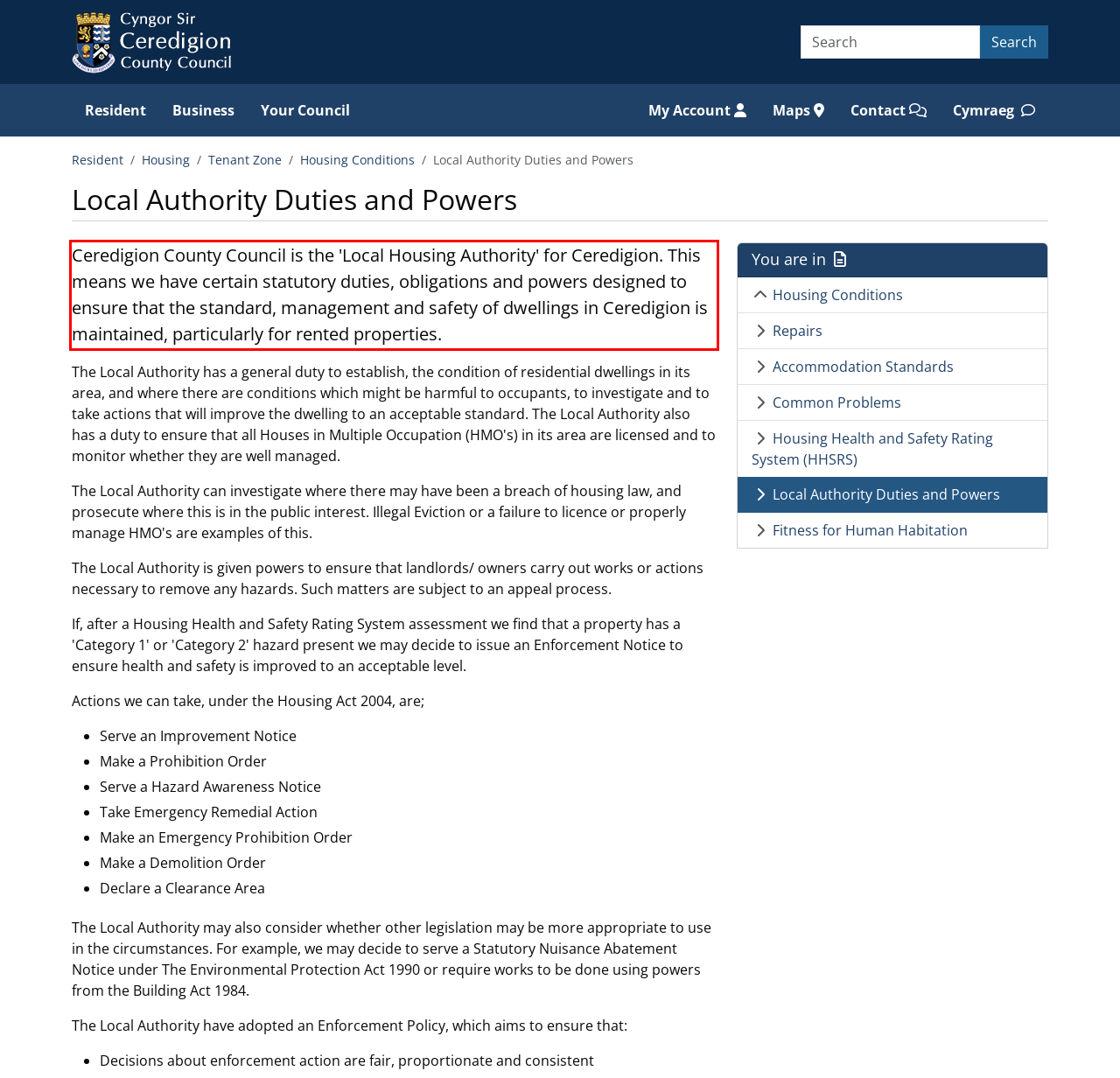You are given a webpage screenshot with a red bounding box around a UI element. Extract and generate the text inside this red bounding box.

Ceredigion County Council is the 'Local Housing Authority' for Ceredigion. This means we have certain statutory duties, obligations and powers designed to ensure that the standard, management and safety of dwellings in Ceredigion is maintained, particularly for rented properties.